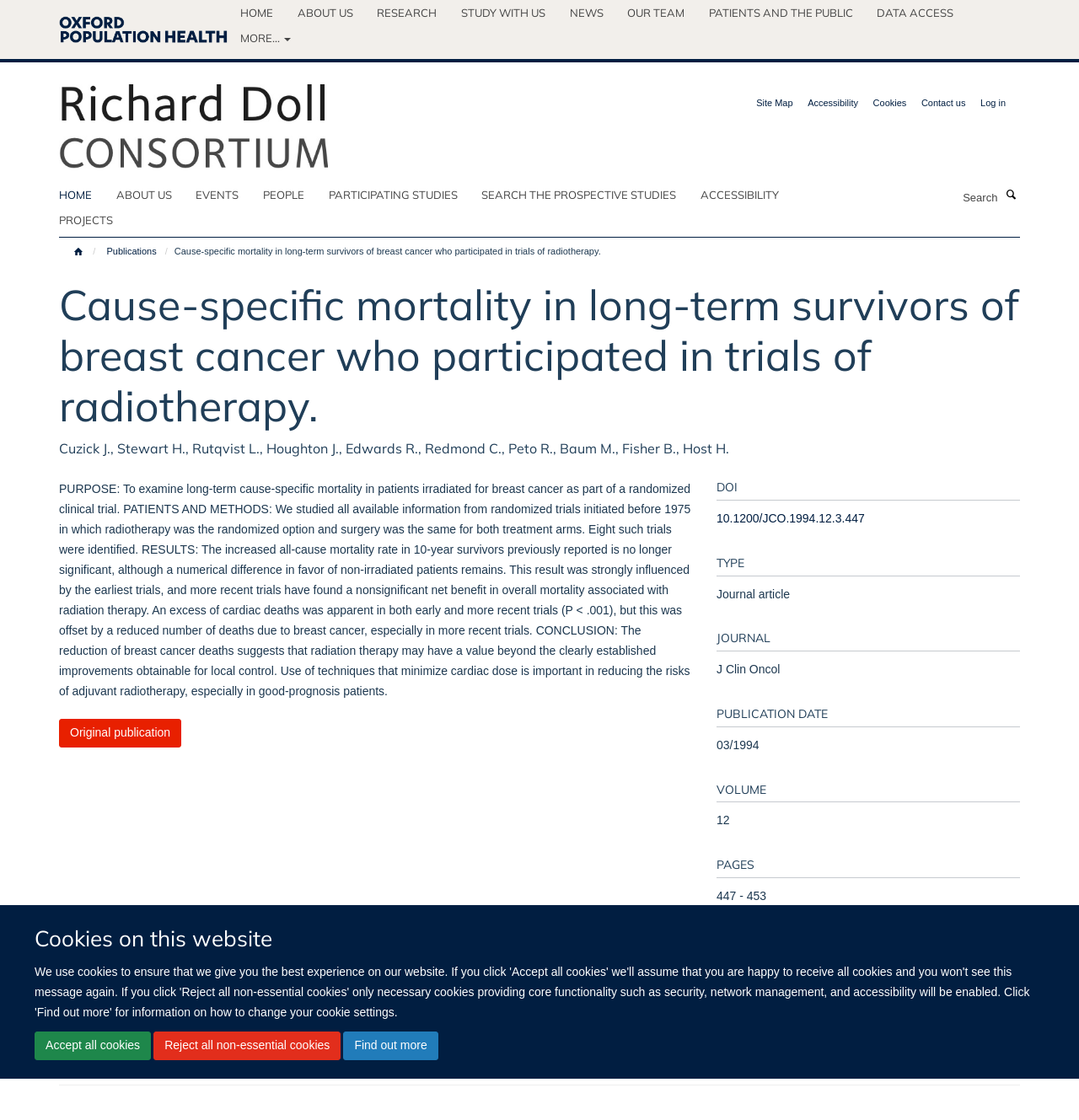Identify the bounding box coordinates for the region of the element that should be clicked to carry out the instruction: "Read the publication". The bounding box coordinates should be four float numbers between 0 and 1, i.e., [left, top, right, bottom].

[0.055, 0.642, 0.168, 0.668]